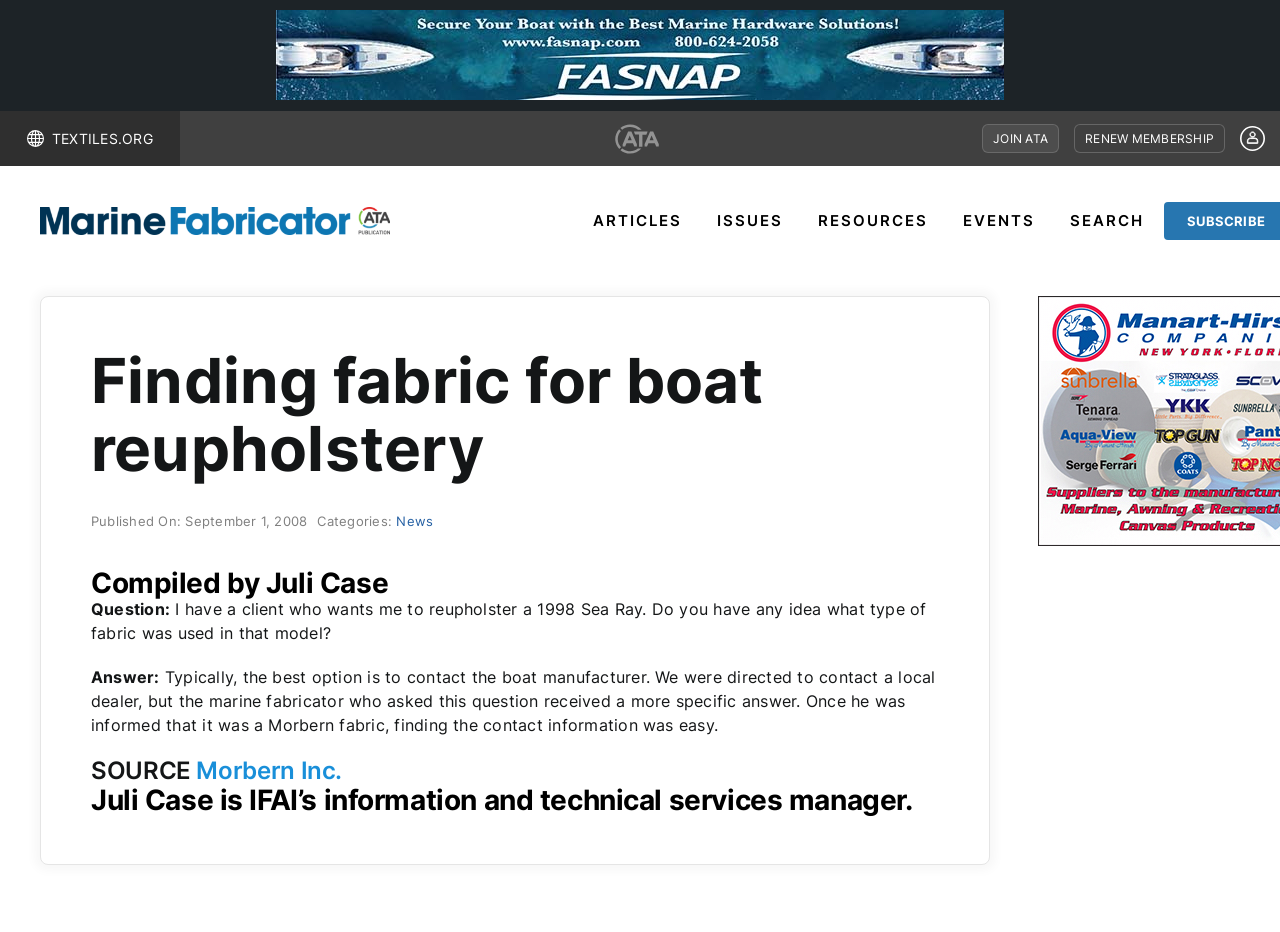Answer briefly with one word or phrase:
What is the recommended approach to find the fabric type?

Contact the boat manufacturer